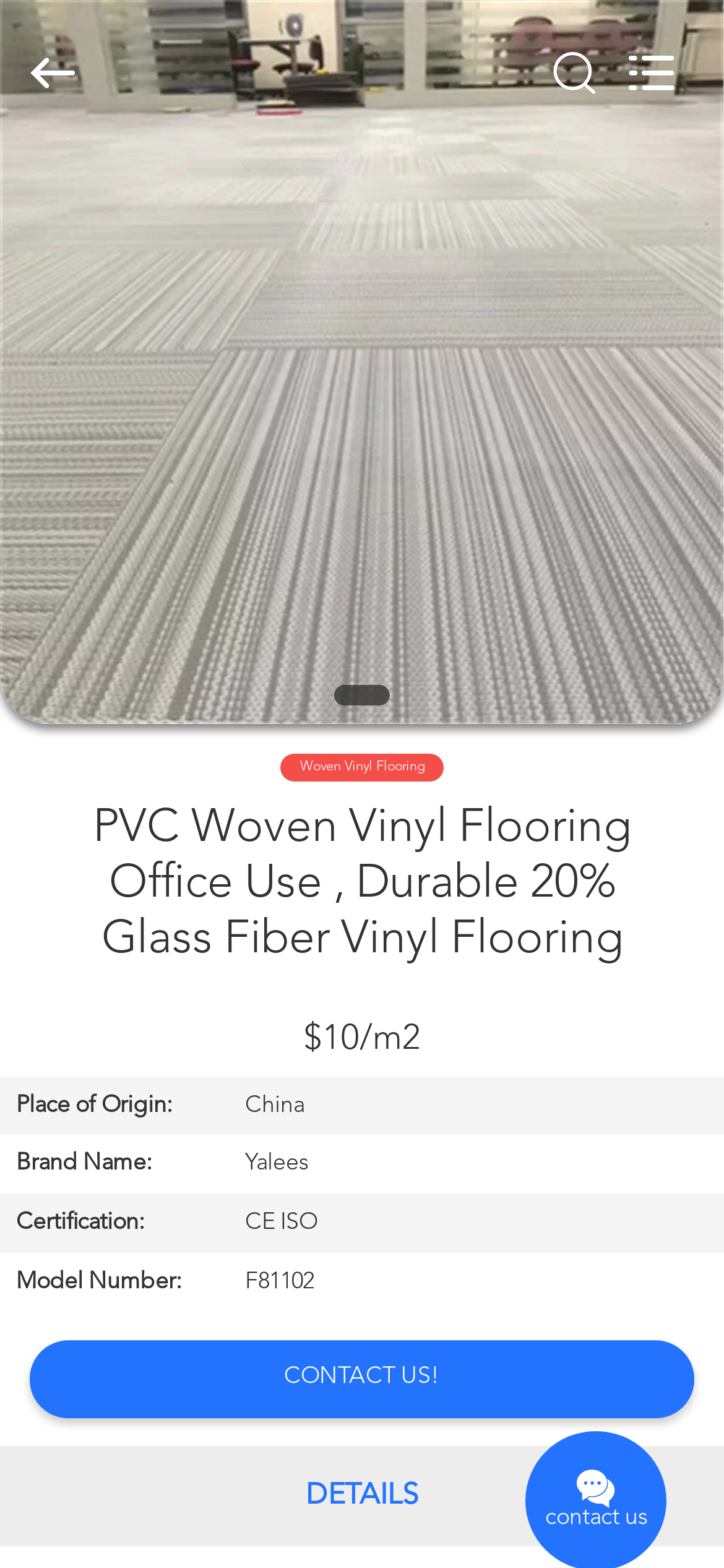Carefully observe the image and respond to the question with a detailed answer:
What is the price of the PVC Woven Vinyl Flooring?

The price of the PVC Woven Vinyl Flooring is mentioned in the table on the webpage, which is $10/m2.